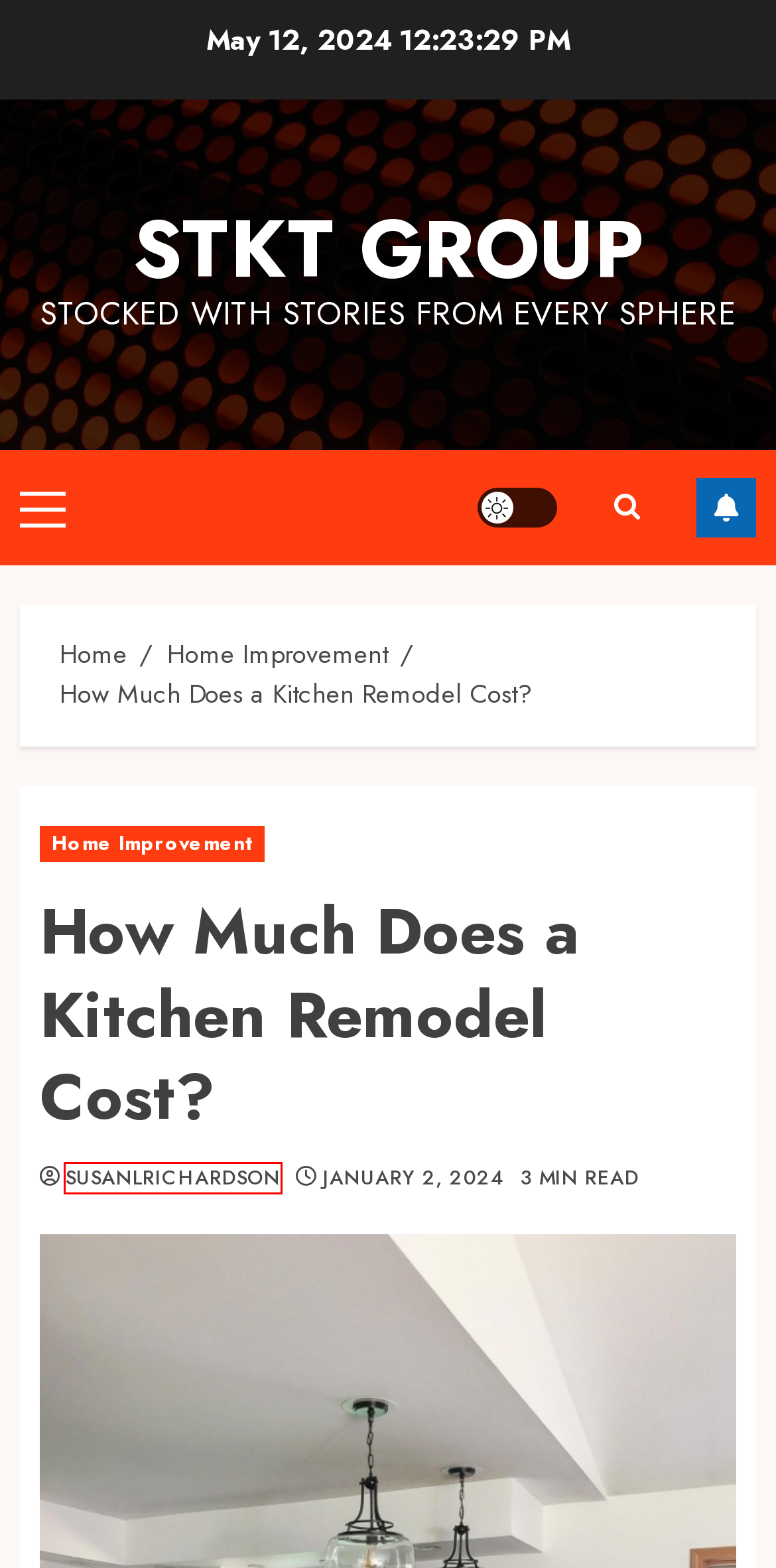A screenshot of a webpage is given, featuring a red bounding box around a UI element. Please choose the webpage description that best aligns with the new webpage after clicking the element in the bounding box. These are the descriptions:
A. Business & Finance – STKT Group
B. Wellness – STKT Group
C. LockSmith – STKT Group
D. Finance – STKT Group
E. March 2024 – STKT Group
F. News – STKT Group
G. SusanLRichardson – STKT Group
H. Religion – STKT Group

G